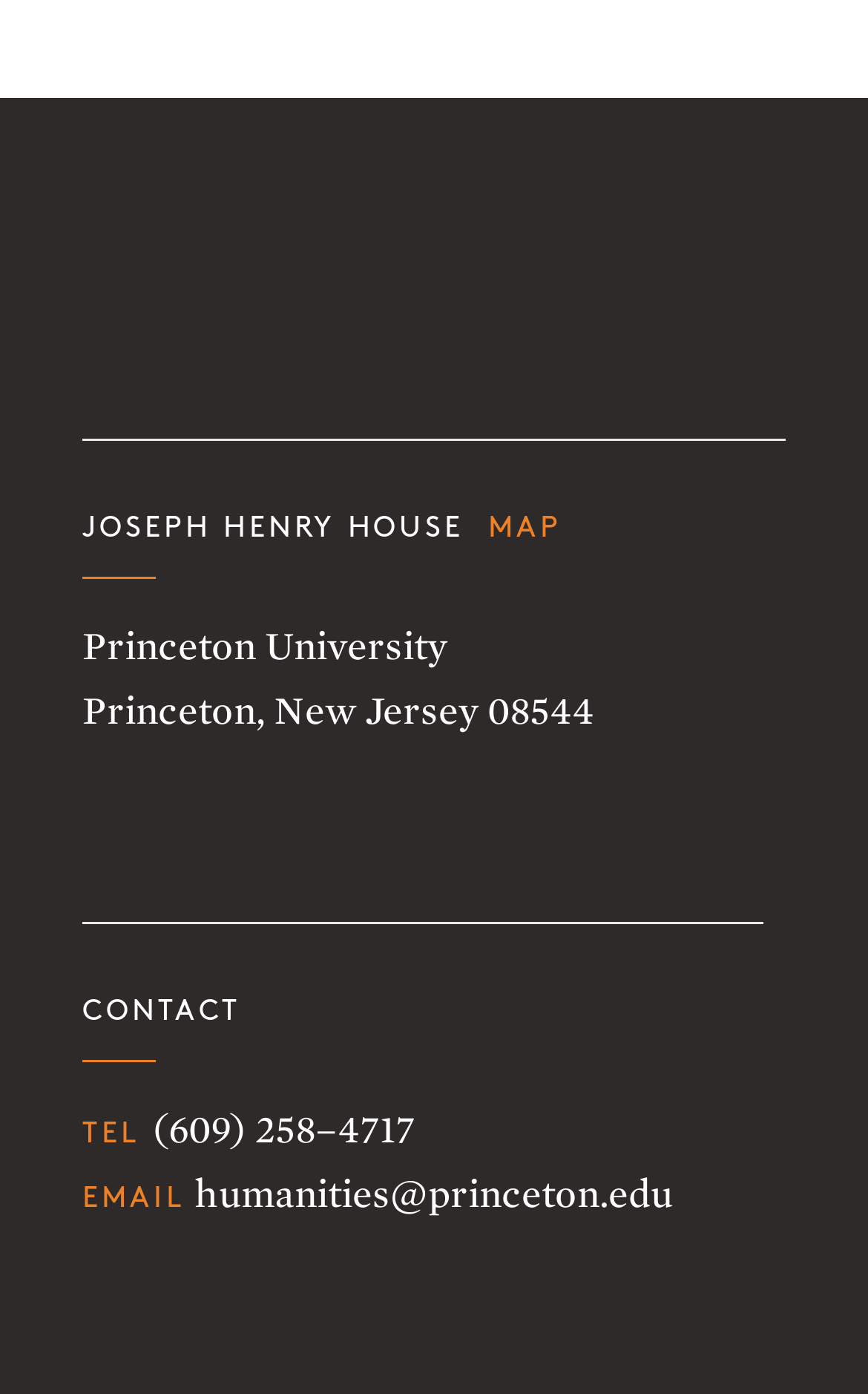Using the provided element description "alt="Princeton University Logo"", determine the bounding box coordinates of the UI element.

[0.095, 0.19, 0.905, 0.192]